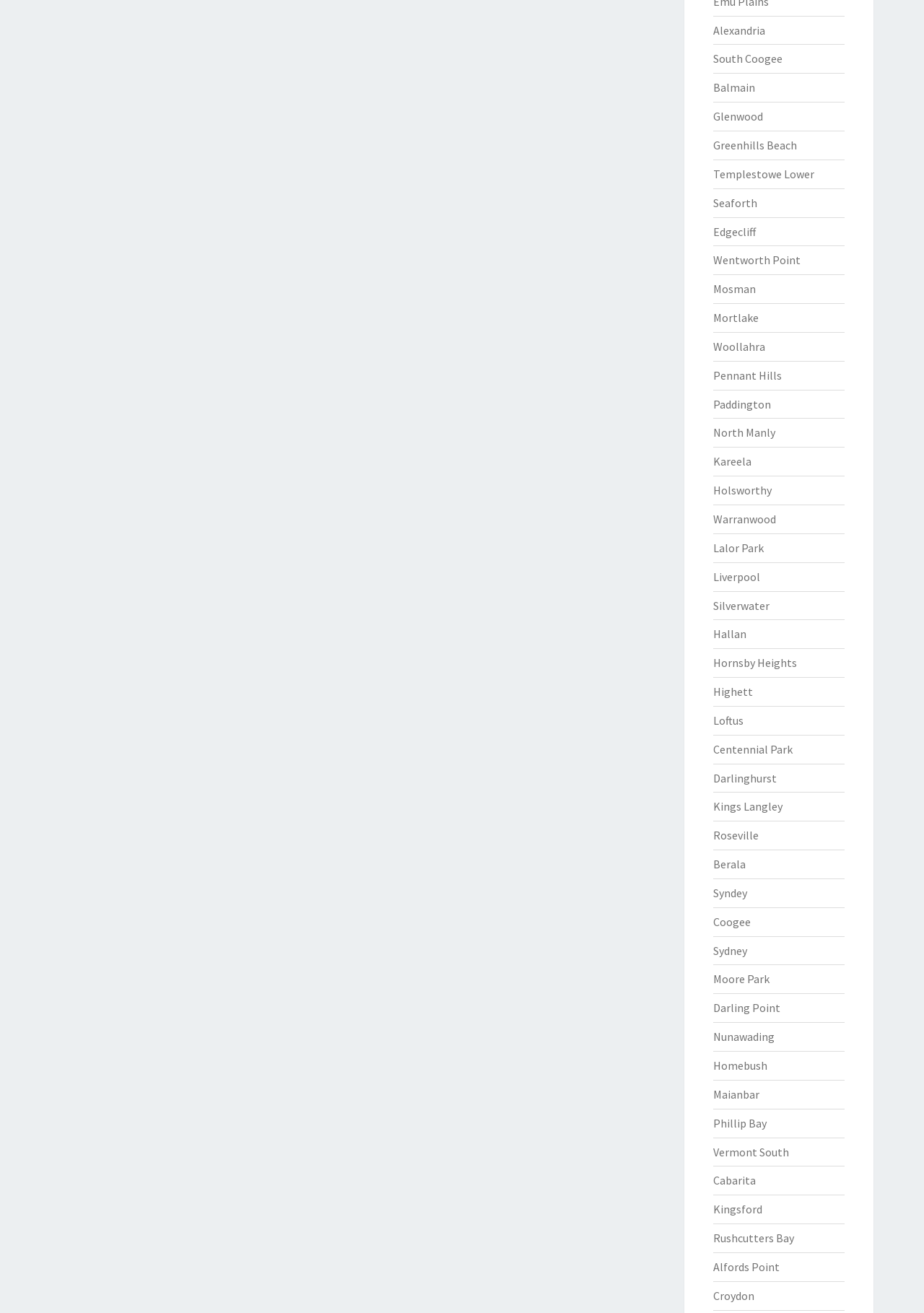Could you indicate the bounding box coordinates of the region to click in order to complete this instruction: "Click on Alexandria".

[0.771, 0.017, 0.828, 0.028]